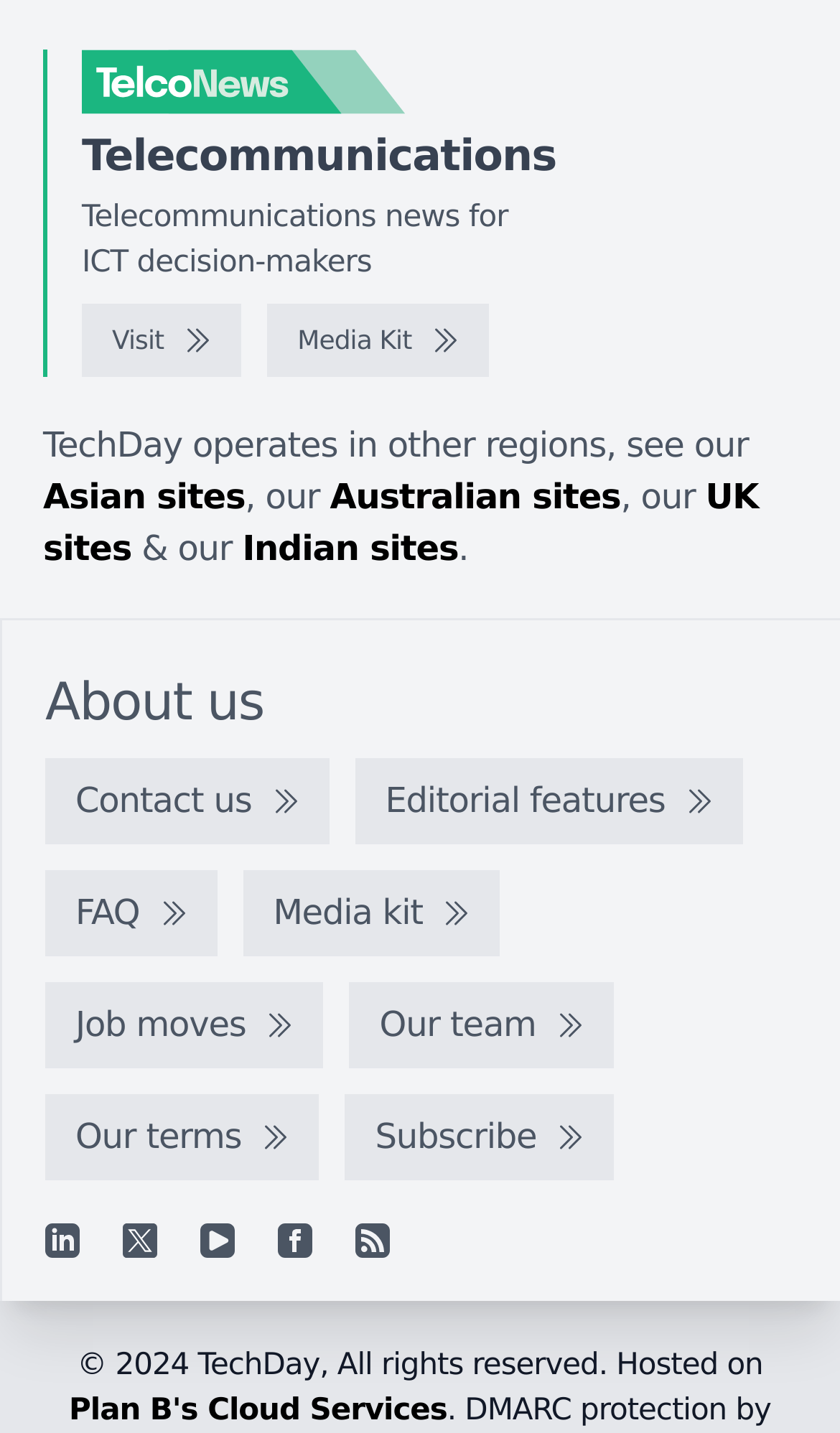Utilize the details in the image to give a detailed response to the question: What is the name of the website?

The name of the website can be found in the top-left corner of the webpage, where it says 'TelcoNews logo'.